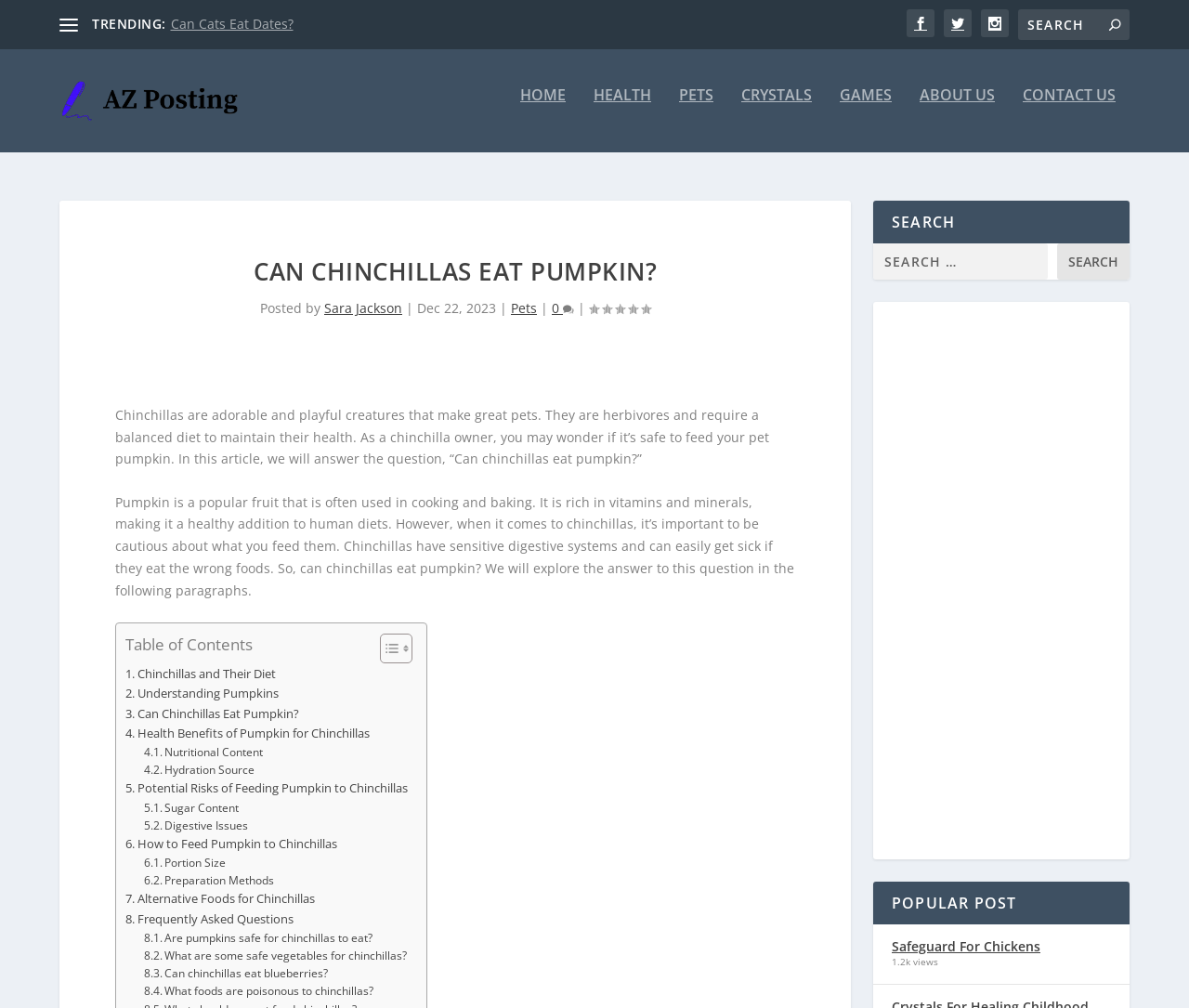Highlight the bounding box coordinates of the element that should be clicked to carry out the following instruction: "Check the popular post about Safeguard For Chickens". The coordinates must be given as four float numbers ranging from 0 to 1, i.e., [left, top, right, bottom].

[0.75, 0.918, 0.875, 0.935]